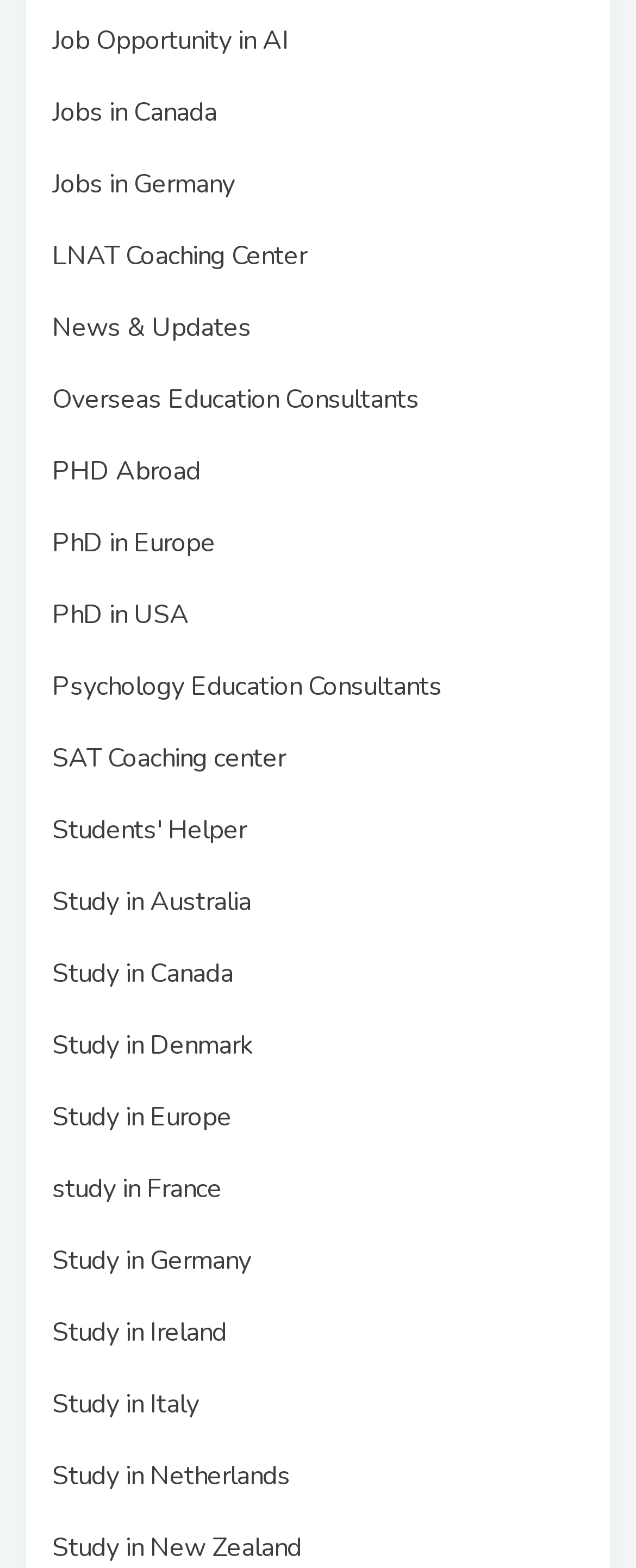Find the bounding box coordinates for the area that should be clicked to accomplish the instruction: "Read news and updates".

[0.082, 0.198, 0.395, 0.221]